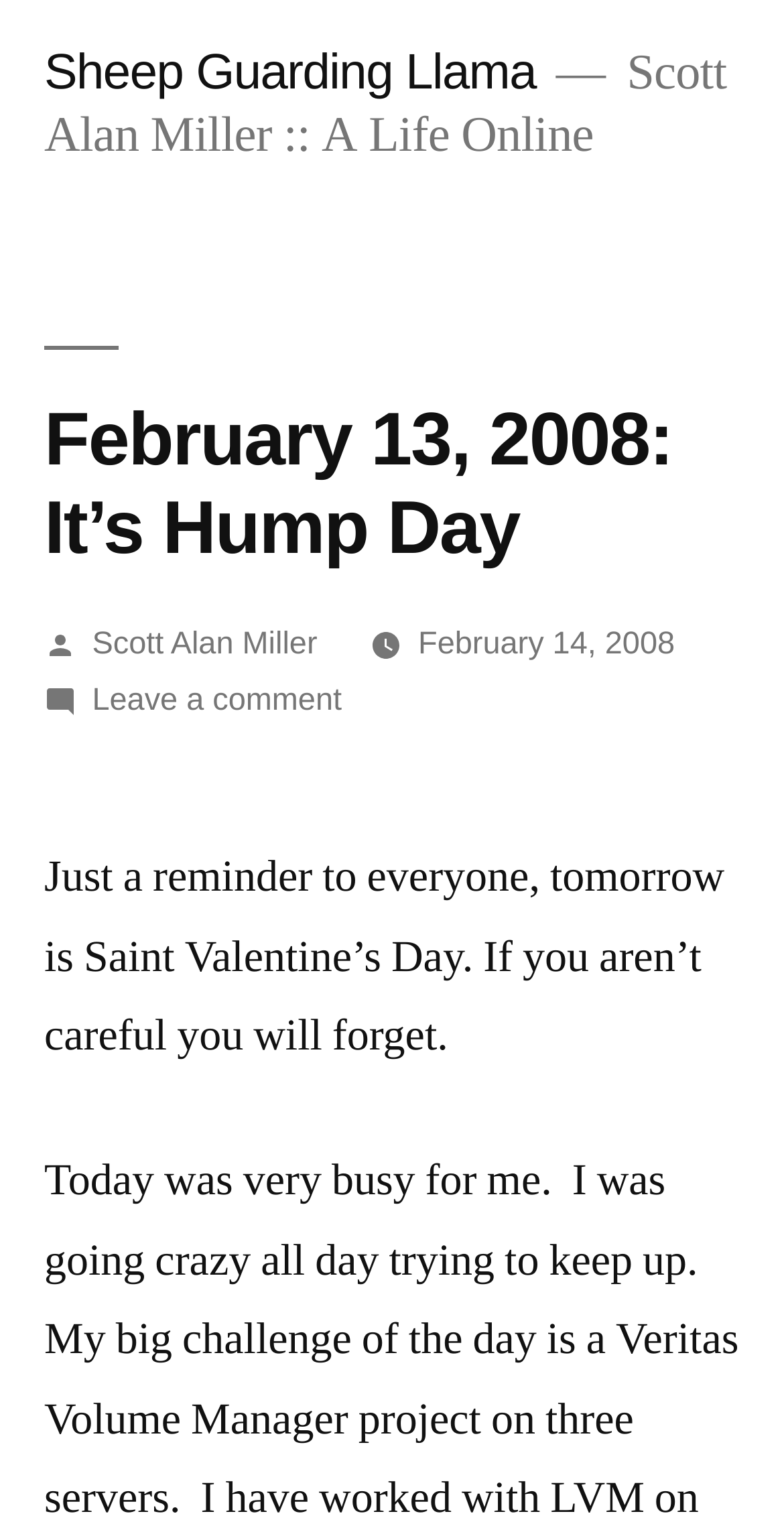What is the date of the next article?
Using the details shown in the screenshot, provide a comprehensive answer to the question.

The date of the next article can be found by looking at the links below the main heading. The link 'February 14, 2008' is present, indicating that the next article is dated February 14, 2008.